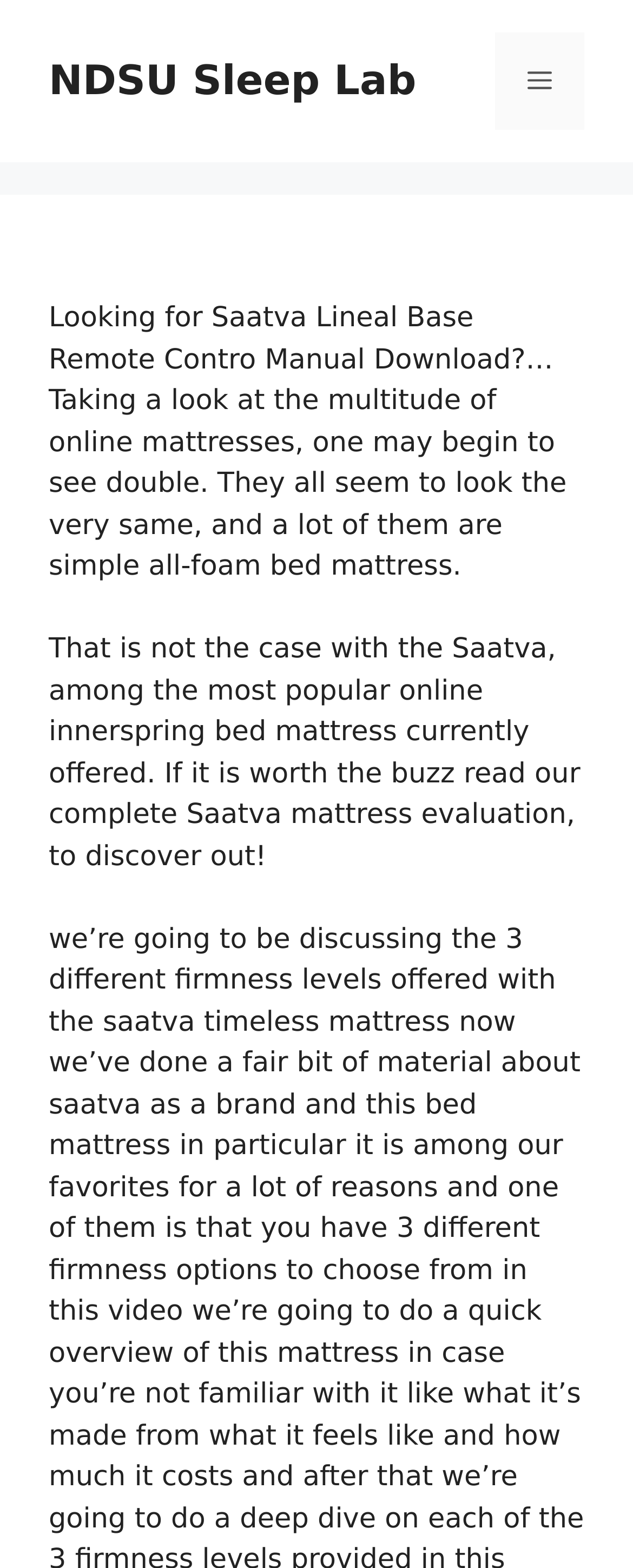Given the webpage screenshot, identify the bounding box of the UI element that matches this description: "NDSU Sleep Lab".

[0.077, 0.036, 0.658, 0.066]